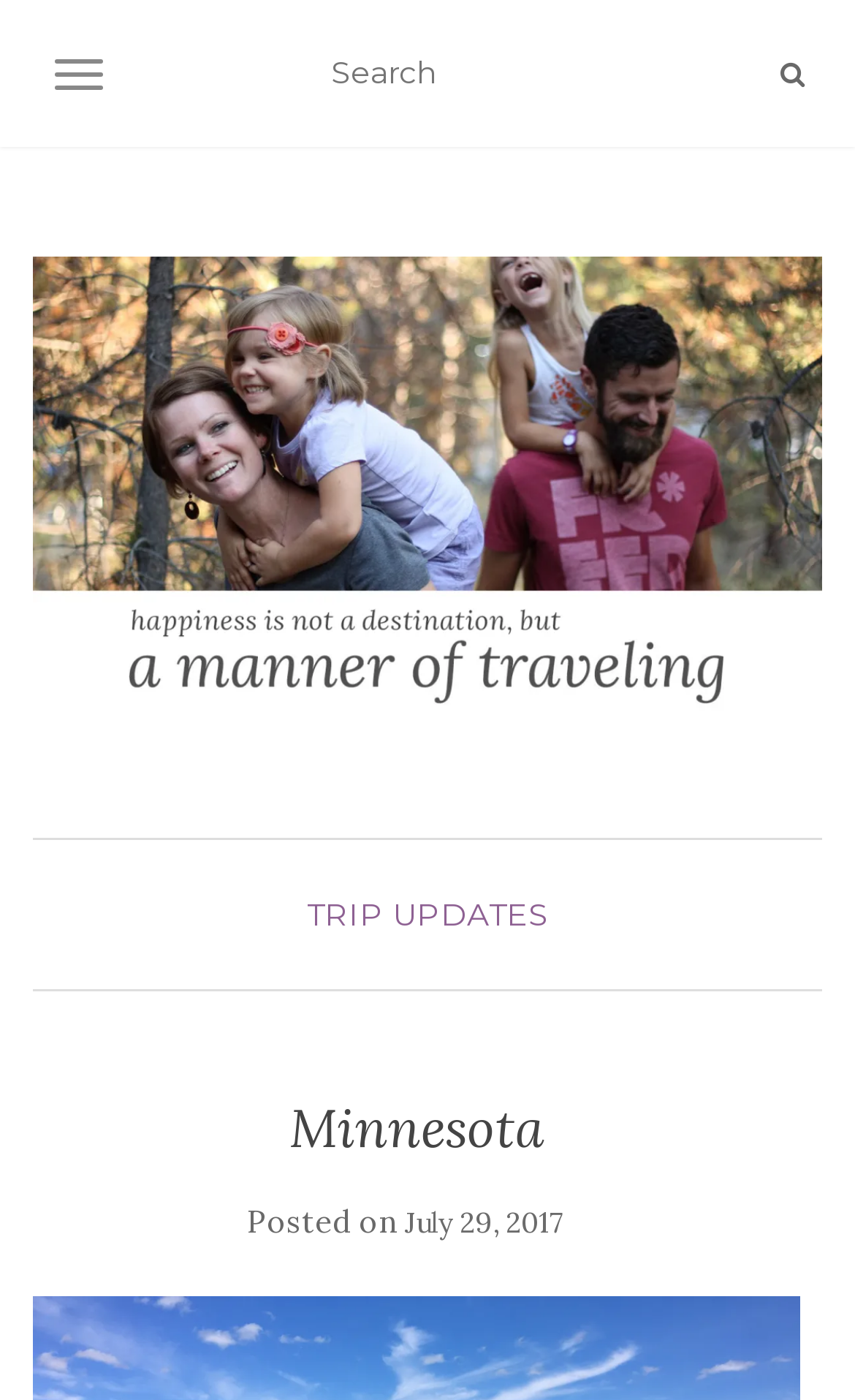Answer the question with a single word or phrase: 
What is the purpose of the textbox with the placeholder 'Search'?

Search